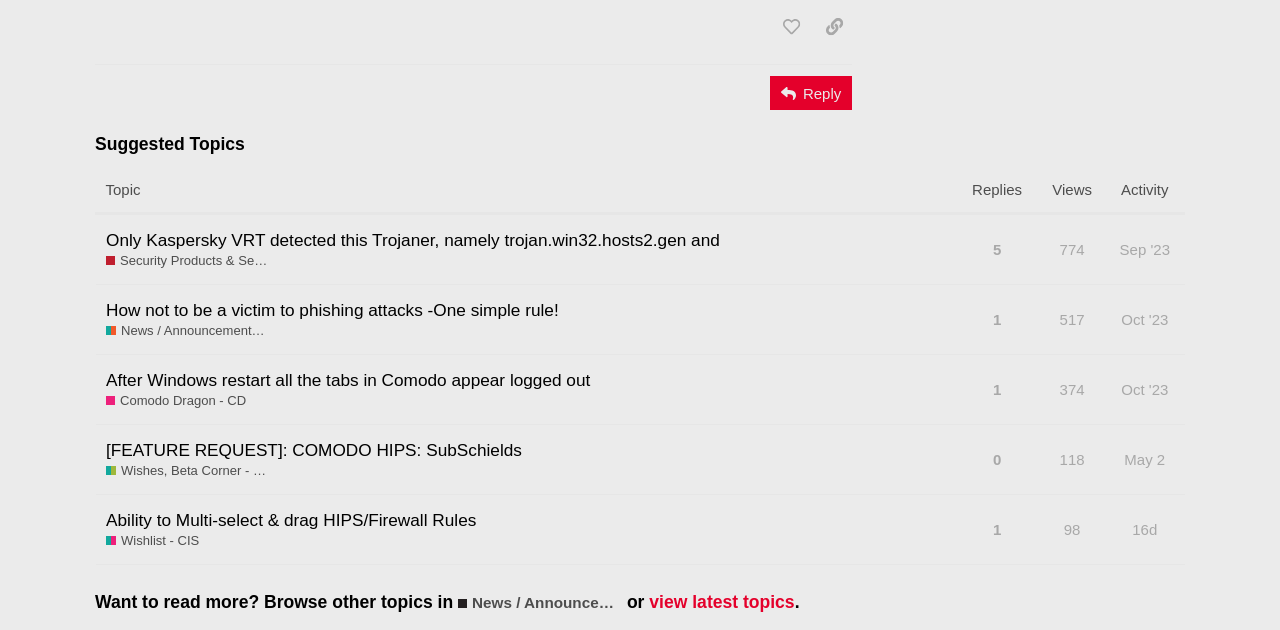Please specify the bounding box coordinates of the region to click in order to perform the following instruction: "Reply to this topic".

[0.602, 0.121, 0.666, 0.175]